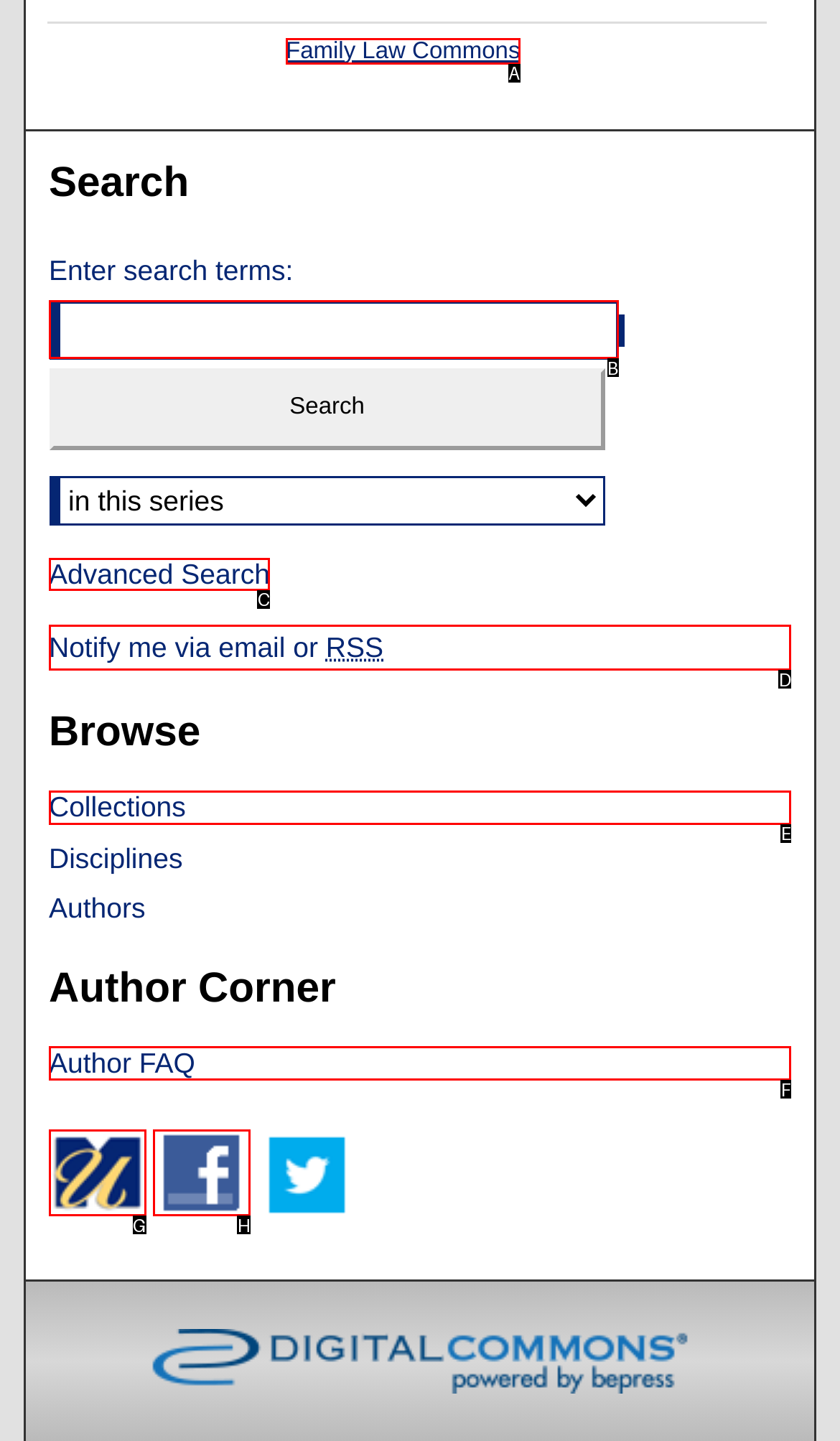Match the element description: Family Law Commons to the correct HTML element. Answer with the letter of the selected option.

A